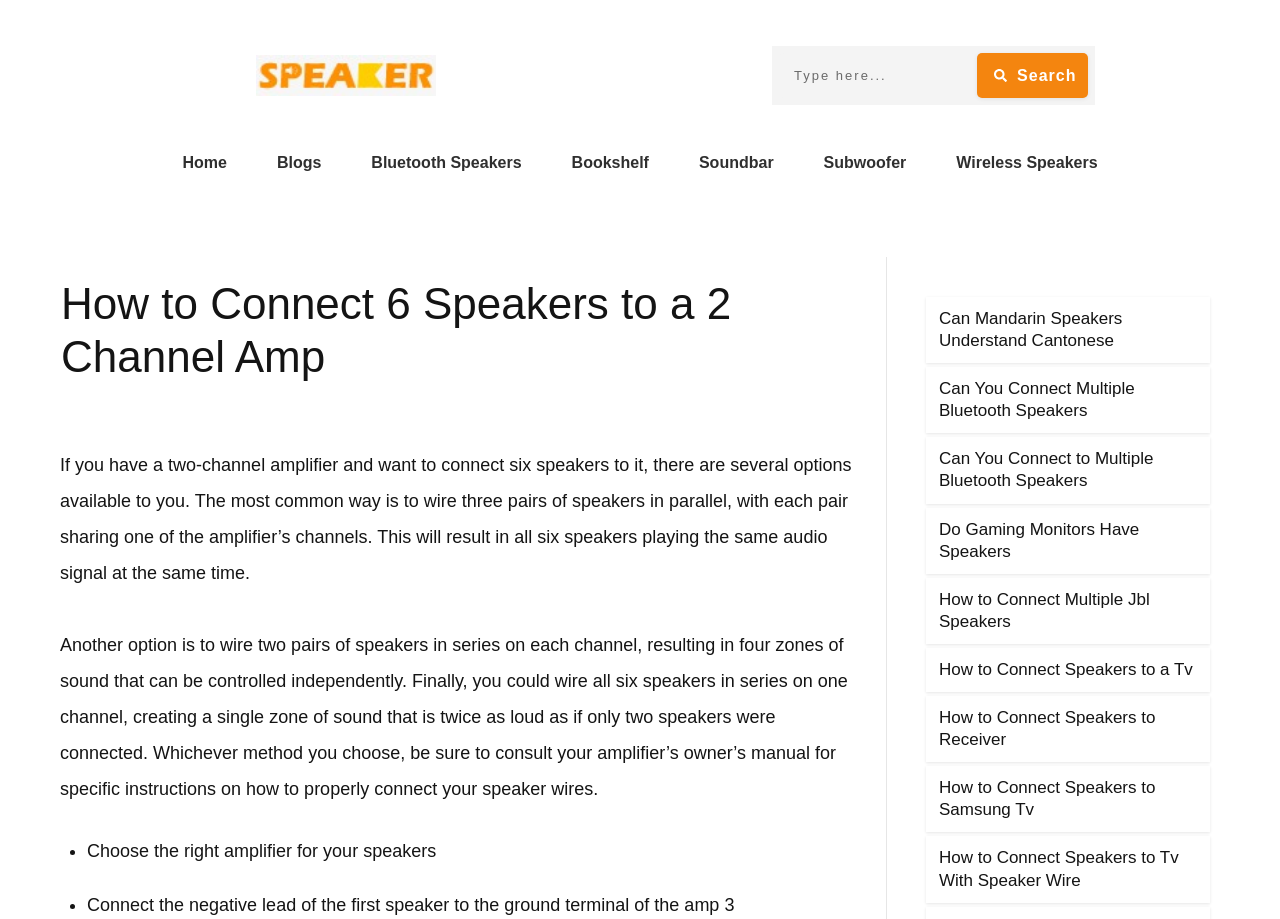Answer the following query concisely with a single word or phrase:
How many speakers can be connected to a 2-channel amplifier?

Six